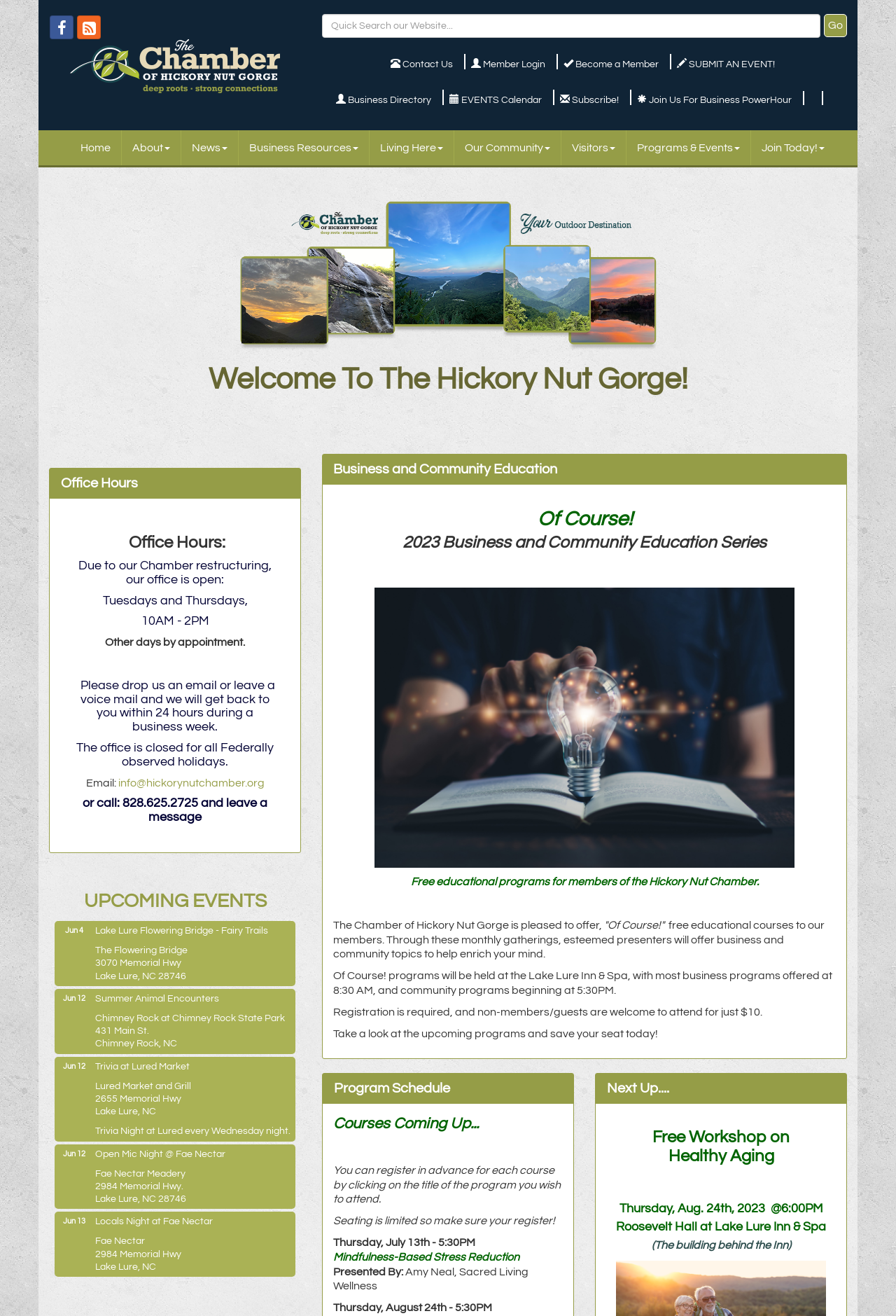What is the office schedule of the chamber?
Please use the image to provide a one-word or short phrase answer.

Tuesdays and Thursdays, 10AM - 2PM